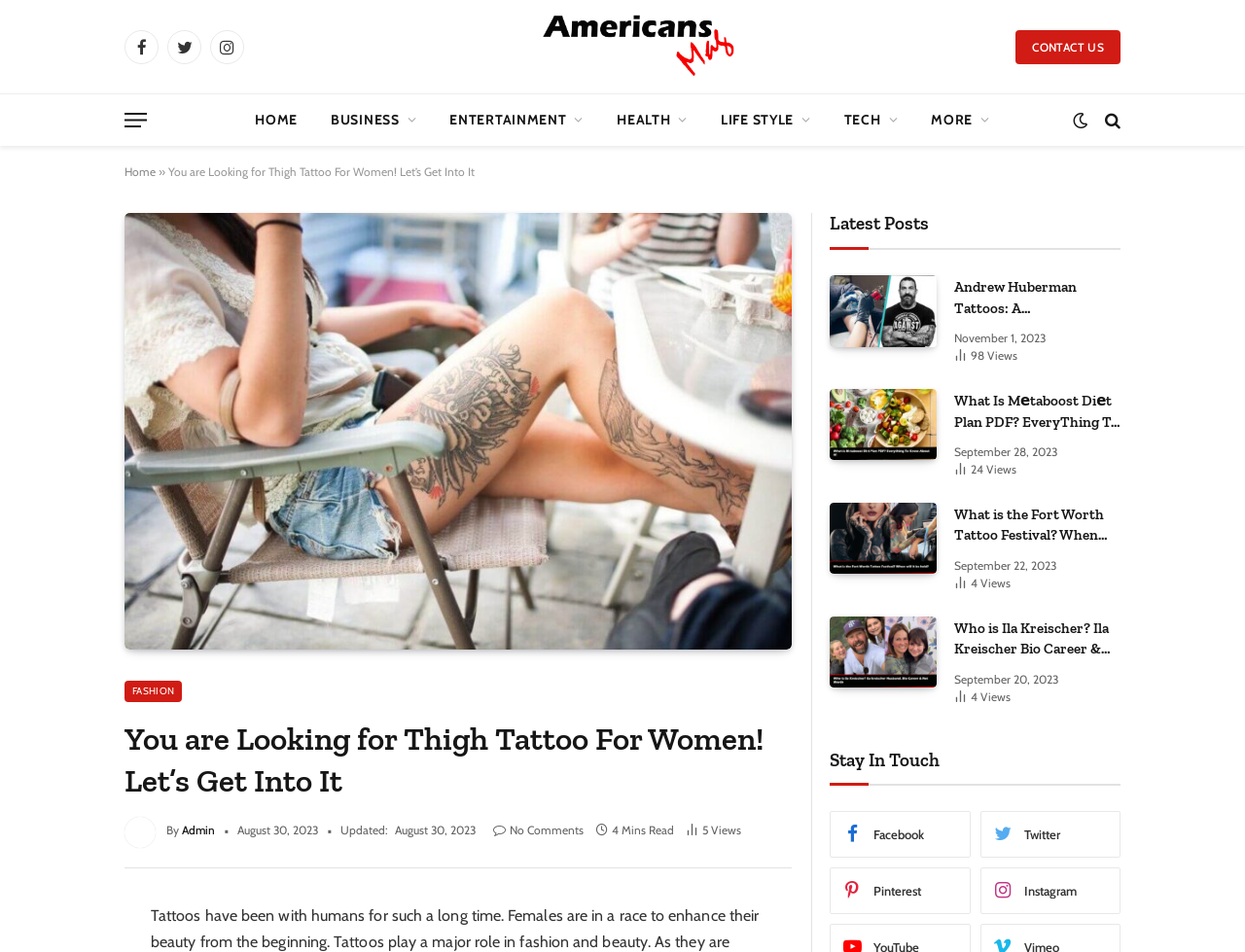Identify the bounding box coordinates of the region that should be clicked to execute the following instruction: "Read the 'Andrew Huberman Tattoos' article".

[0.666, 0.289, 0.9, 0.383]